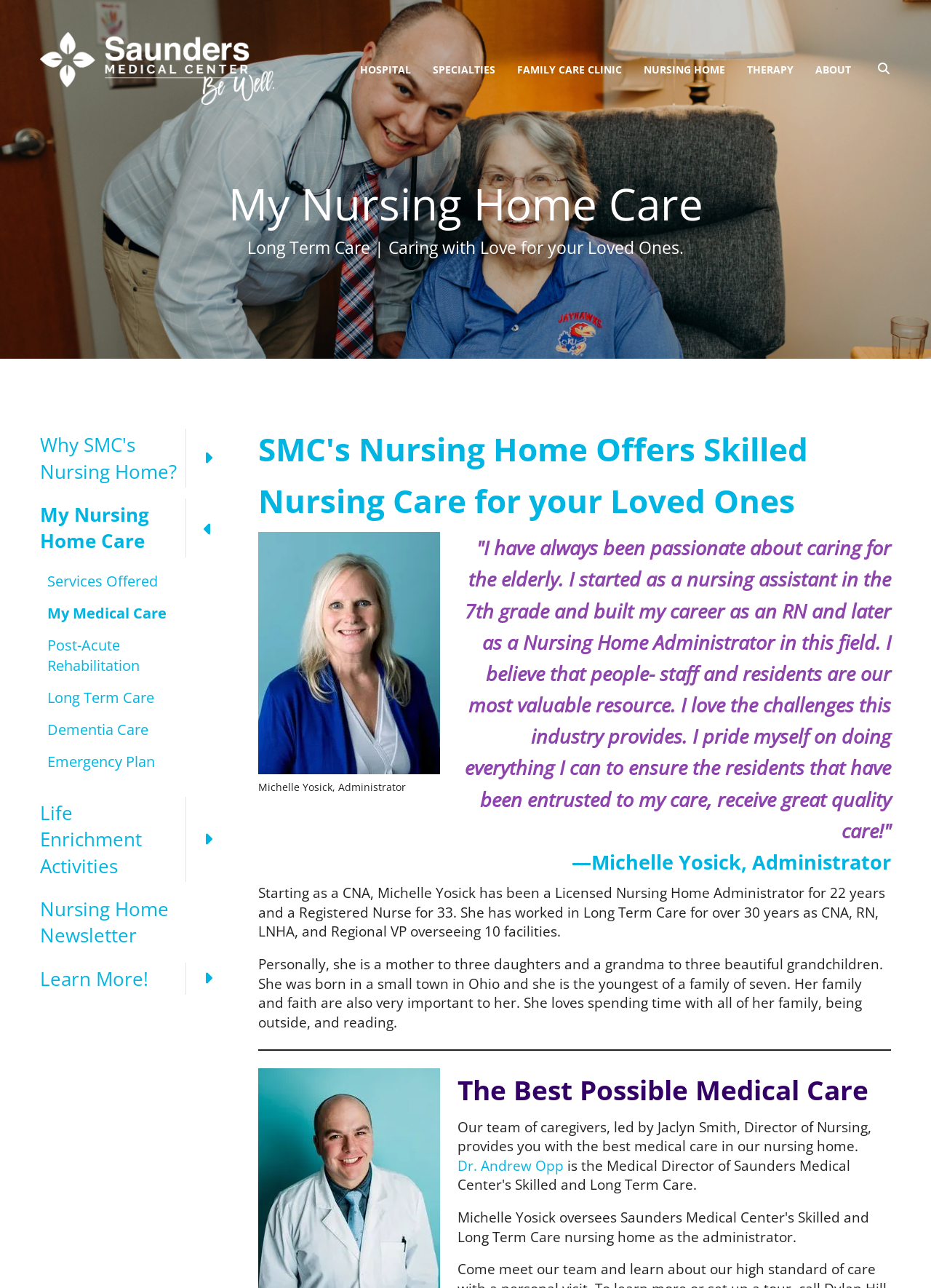Illustrate the webpage with a detailed description.

This webpage is about Saunders Medical Center's nursing home care services. At the top left, there is a logo of Saunders Medical Center, accompanied by a link to the center's main page. Below the logo, there is a navigation menu with links to different sections of the website, including "HOSPITAL", "SPECIALTIES", "FAMILY CARE CLINIC", "NURSING HOME", "THERAPY", and "ABOUT".

The main content of the page is divided into two sections. The left section has a heading "My Nursing Home Care" and a subheading "Long Term Care | Caring with Love for your Loved Ones." Below the headings, there is a secondary navigation menu with links to various services offered by the nursing home, including "Why SMC's Nursing Home?", "My Nursing Home Care", "Services Offered", "My Medical Care", "Post-Acute Rehabilitation", "Long Term Care", "Dementia Care", "Emergency Plan", "Life Enrichment Activities", "Nursing Home Newsletter", and "Learn More!".

The right section of the main content has a heading "SMC's Nursing Home Offers Skilled Nursing Care for your Loved Ones" and features an image. Below the image, there is a quote from Michelle Yosick, the Administrator of the nursing home, along with her photo and a brief biography. The biography describes her experience and qualifications as a nursing home administrator and registered nurse, as well as her personal life.

Further down the page, there is a section with a heading "The Best Possible Medical Care" and a paragraph describing the medical care services provided by the nursing home's team of caregivers, led by Jaclyn Smith, Director of Nursing. There is also a link to Dr. Andrew Opp, likely a medical professional associated with the nursing home.